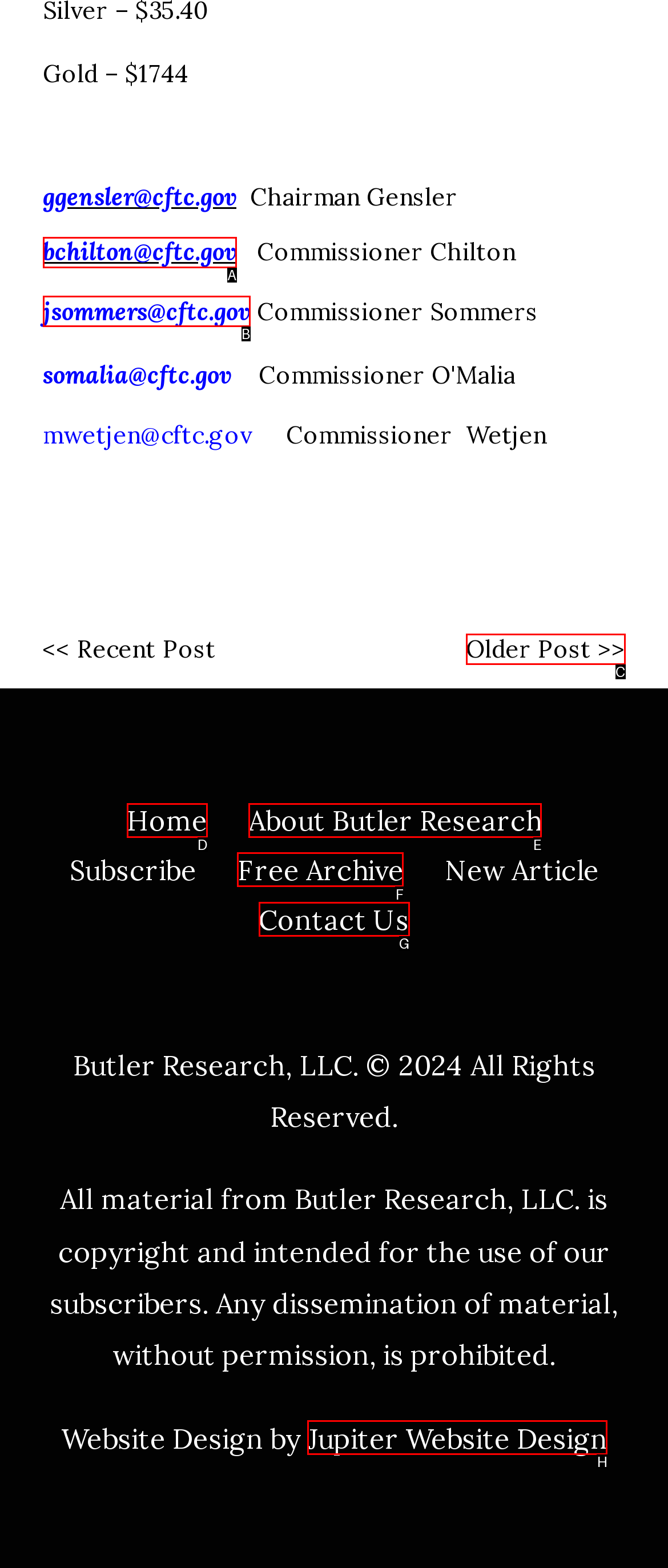Find the HTML element that matches the description provided: Giant Trevally South Africa
Answer using the corresponding option letter.

None